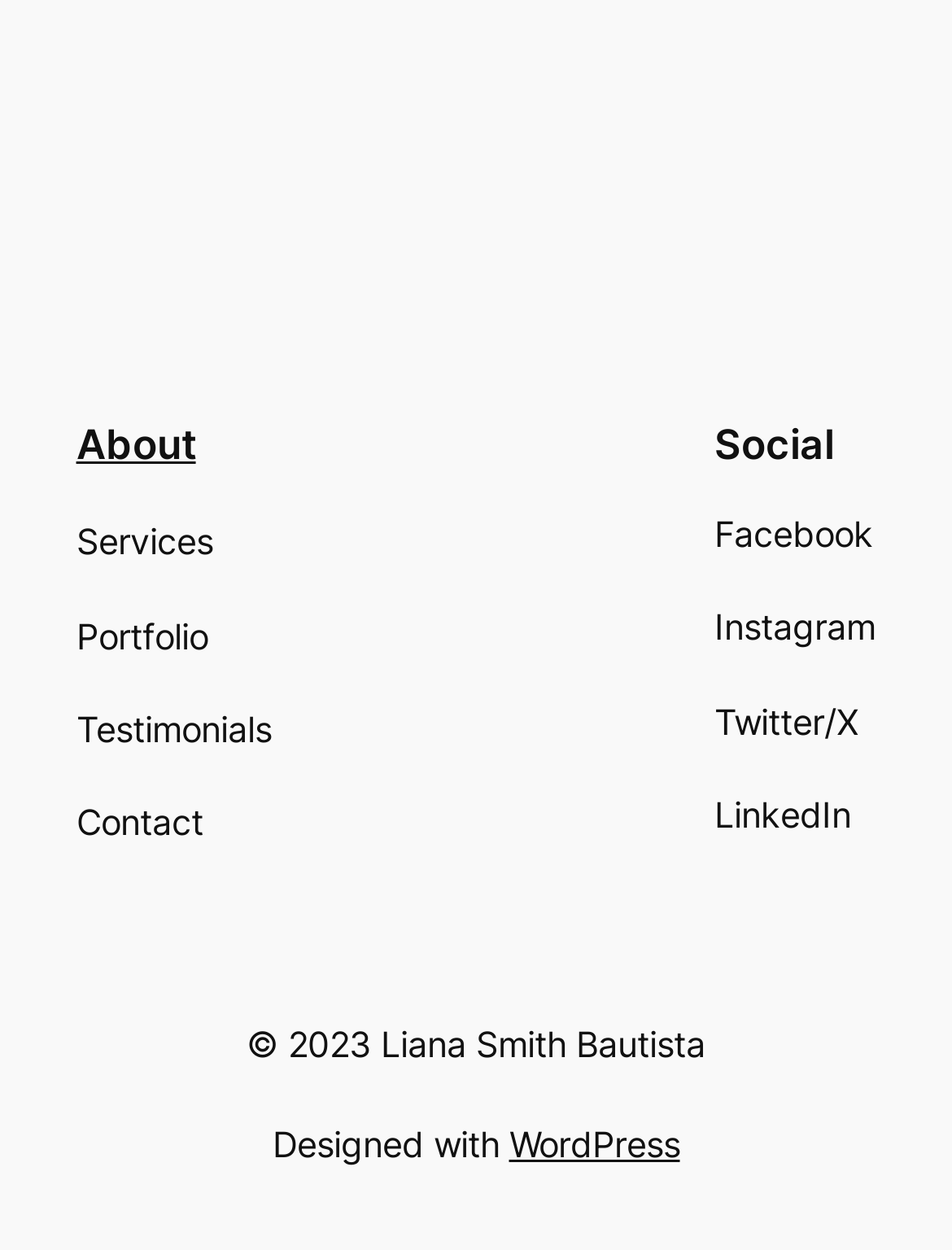Pinpoint the bounding box coordinates of the clickable area necessary to execute the following instruction: "visit Facebook". The coordinates should be given as four float numbers between 0 and 1, namely [left, top, right, bottom].

[0.751, 0.406, 0.917, 0.45]